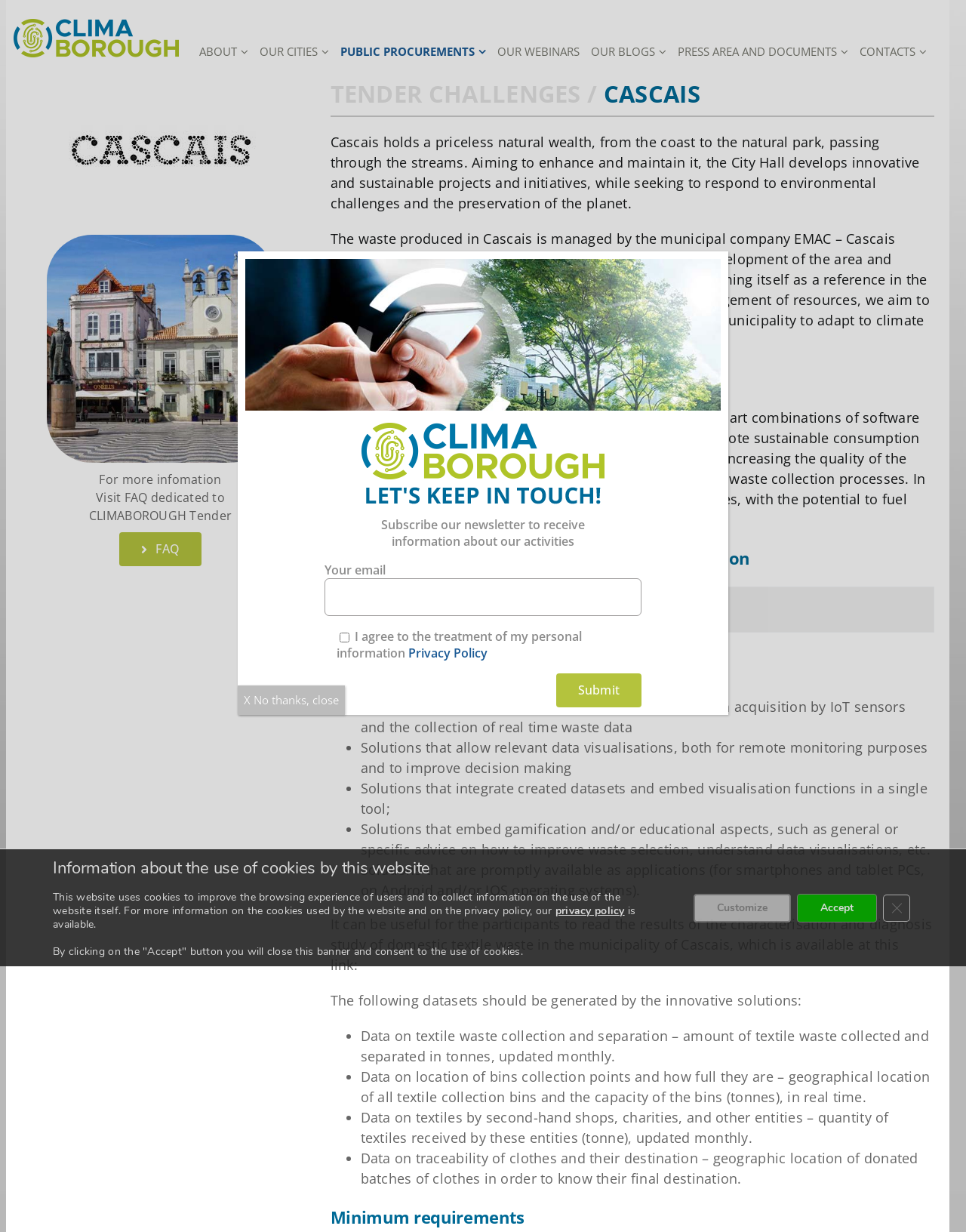Determine the bounding box coordinates of the clickable area required to perform the following instruction: "Visit the FAQ page". The coordinates should be represented as four float numbers between 0 and 1: [left, top, right, bottom].

[0.123, 0.432, 0.209, 0.46]